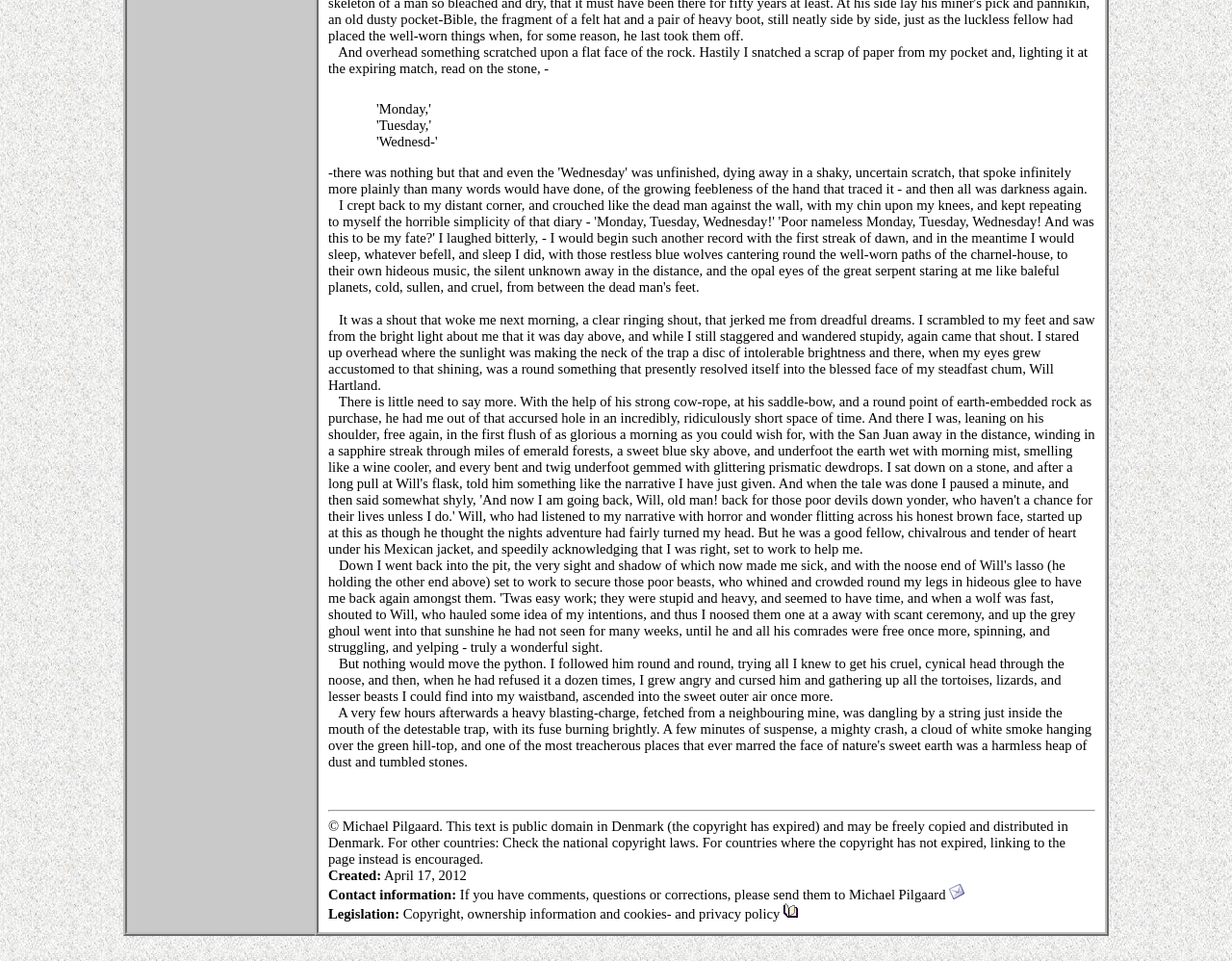What is the theme of the story?
Please look at the screenshot and answer using one word or phrase.

Survival